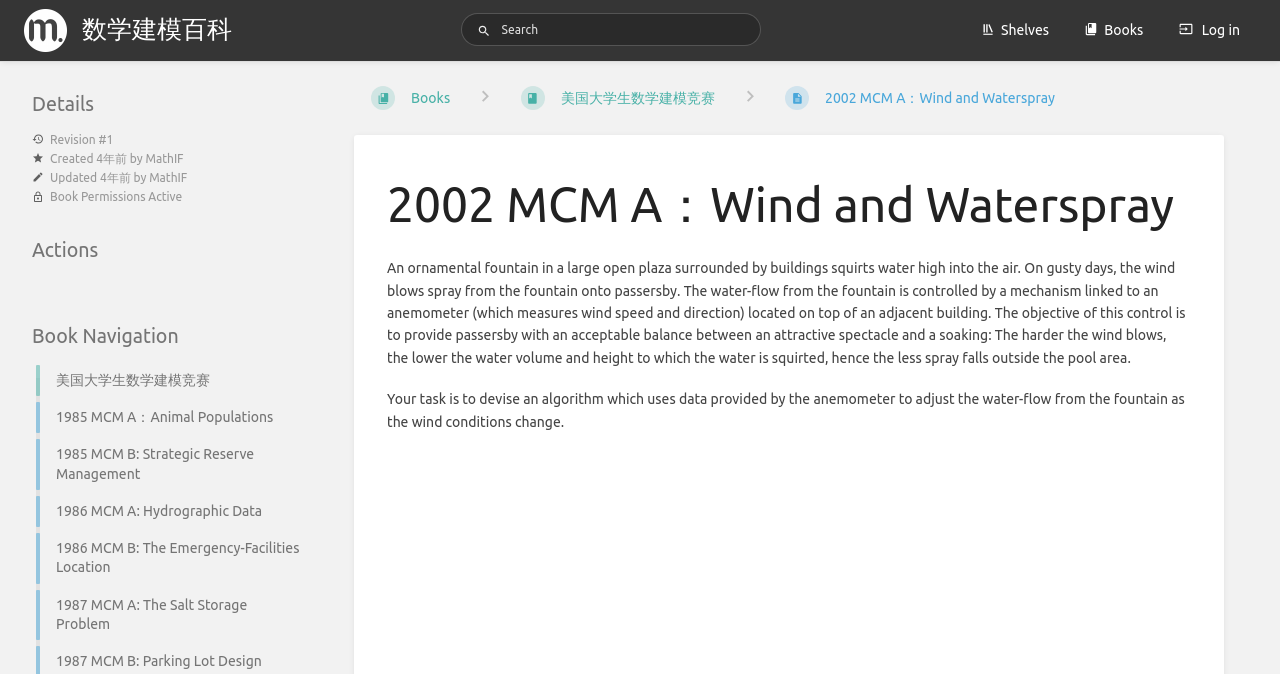Pinpoint the bounding box coordinates for the area that should be clicked to perform the following instruction: "Search for something".

[0.36, 0.019, 0.594, 0.068]